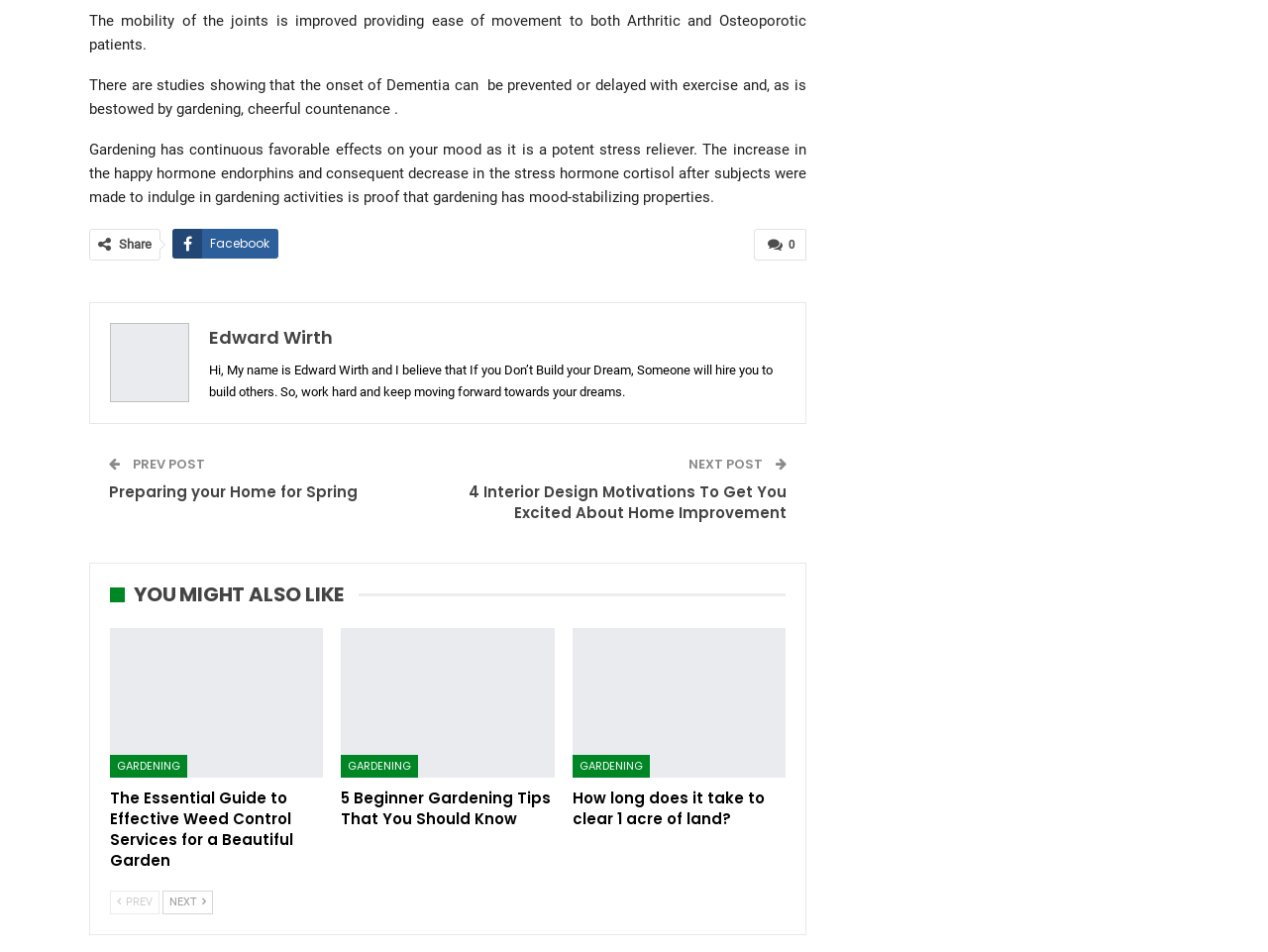Who is the author of the blog post?
Using the details from the image, give an elaborate explanation to answer the question.

The text 'Hi, My name is Edward Wirth and I believe that...' indicates that Edward Wirth is the author of the blog post.